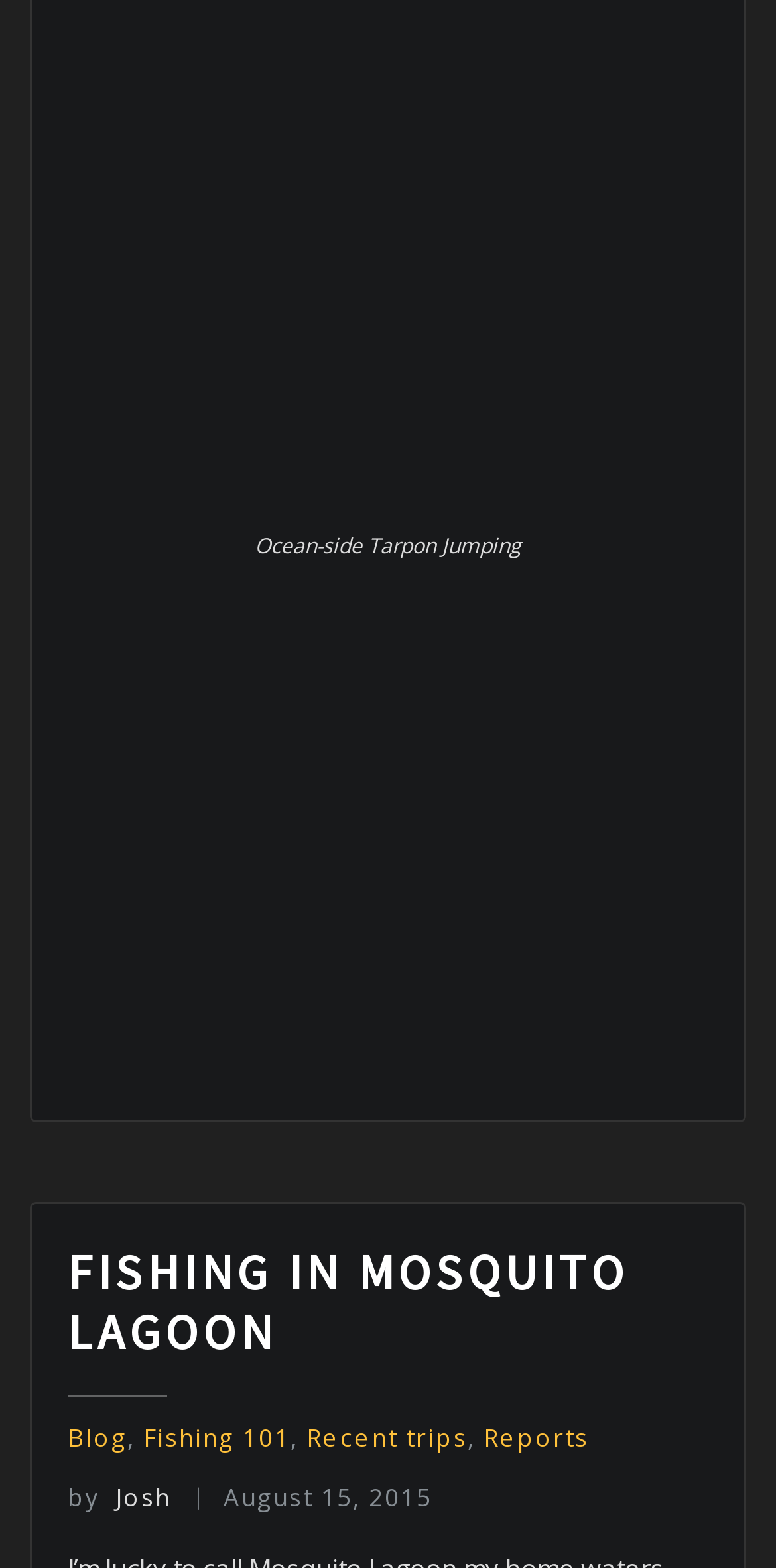Based on the image, please elaborate on the answer to the following question:
Who is the author of the blog post?

The link text 'by Josh' indicates that Josh is the author of the blog post.